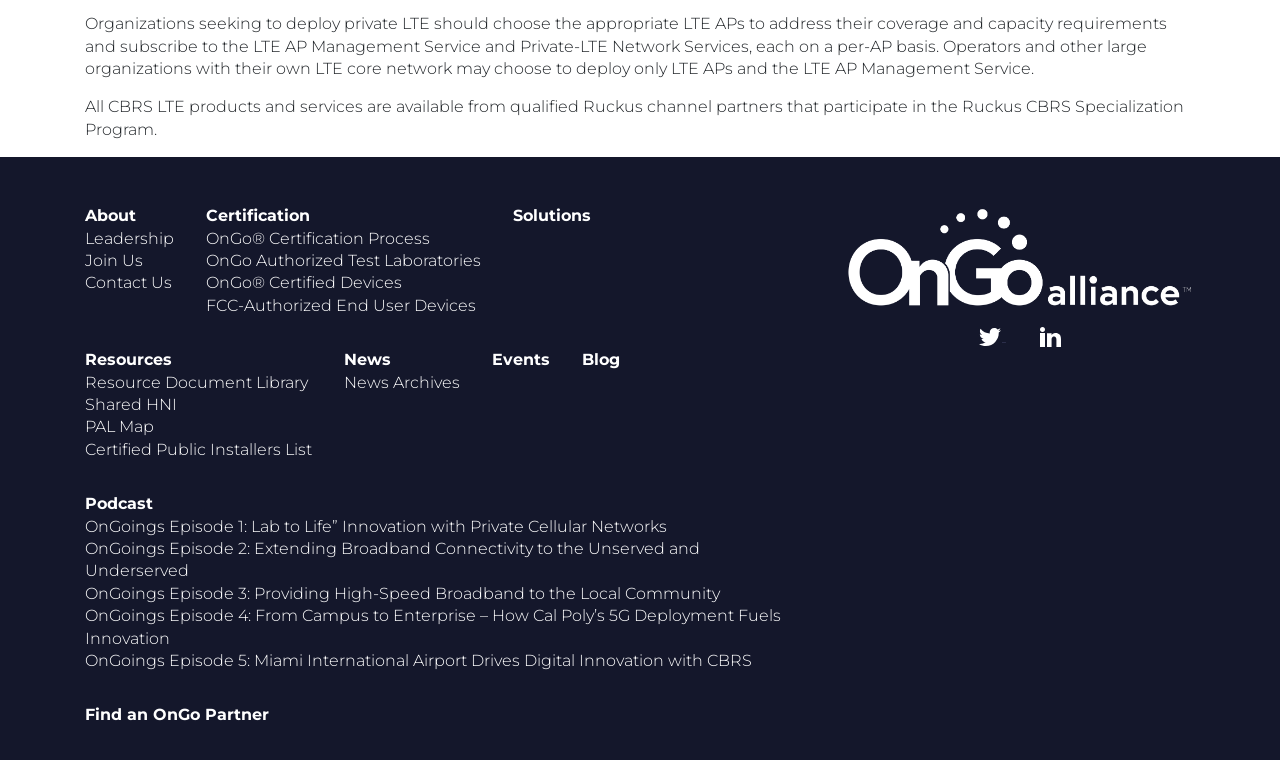Answer the question in one word or a short phrase:
What is the topic of the OnGoings Episode 1 podcast?

Lab to Life innovation